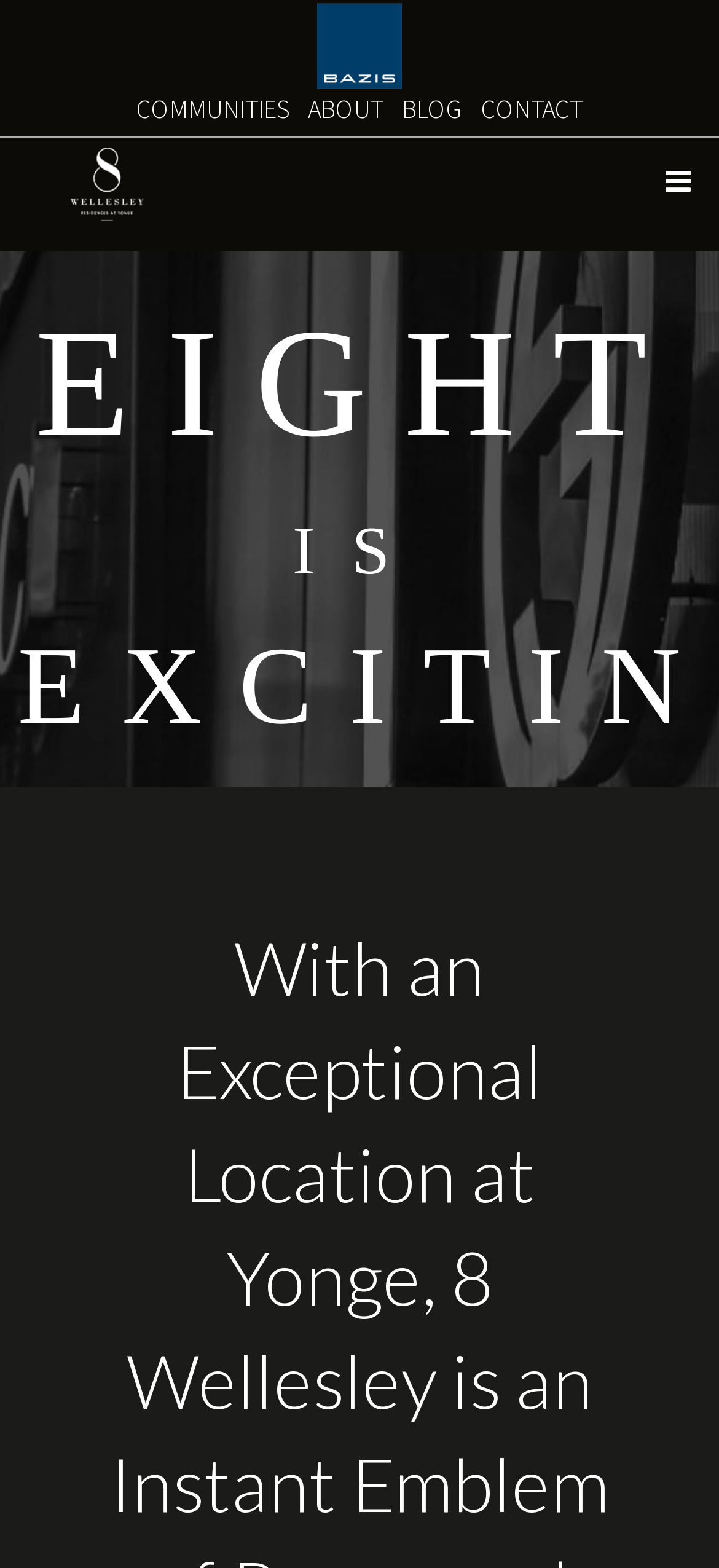Give a detailed account of the webpage, highlighting key information.

The webpage appears to be a real estate or property listing page, specifically for a location called "8 Wellesley" in Toronto. At the top left of the page, there is a logo of "BAZIS" with a link to the company's website. 

Below the logo, there is a navigation menu with four links: "COMMUNITIES", "ABOUT", "BLOG", and "CONTACT", which are aligned horizontally and take up about half of the page's width. 

To the left of the navigation menu, there is an empty link with no text. 

The main content of the page is a slider region that occupies the full width of the page and takes up about a third of the page's height. Within the slider, there is a note with no text, but it contains three static text elements. The first text element, "a-hero-1", is located near the center of the slider. The second text element, "EIGHT", is located near the top left of the slider and spans almost the entire width of the slider. The third text element, "IS", is located below the center of the slider.